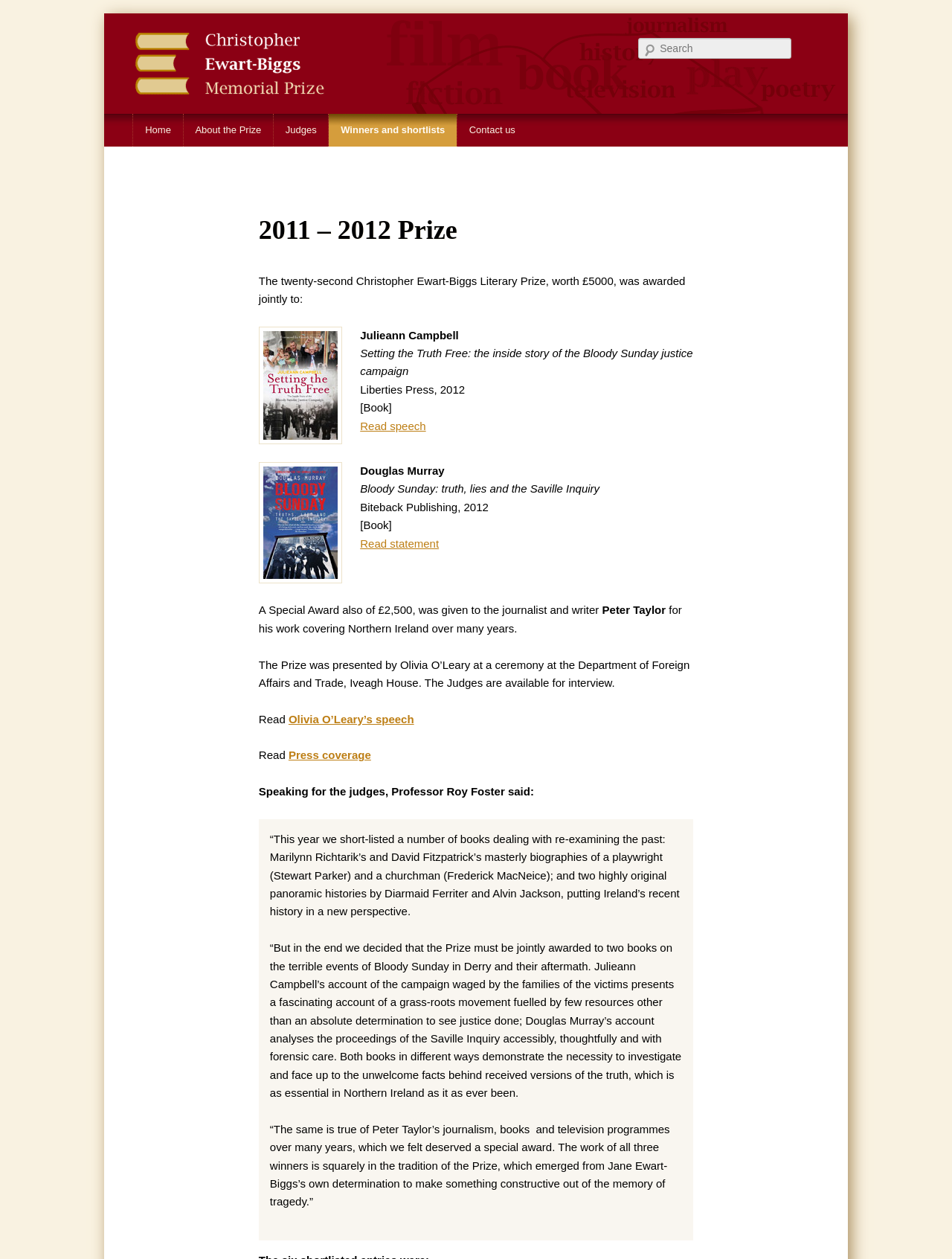Write a detailed summary of the webpage, including text, images, and layout.

The webpage is about the 2011-2012 Christopher Ewart-Biggs Memorial Prize, a biennial literary prize. At the top, there is a heading with the prize's name, followed by a link to the prize's main page. Below this, there is a heading that describes the prize as a biennial literary prize.

On the left side of the page, there is a main menu with links to the home page, about the prize, judges, winners and shortlists, and contact information. Above this menu, there are two links to skip to primary and secondary content.

The main content of the page is divided into two sections. The first section announces the winners of the 2011-2012 prize, jointly awarded to Julieann Campbell and Douglas Murray for their books about the Bloody Sunday justice campaign and the Saville Inquiry, respectively. There are images of the book covers, and links to read the winners' speeches and statements.

The second section describes a special award given to Peter Taylor, a journalist and writer, for his work covering Northern Ireland over many years. There is a quote from Professor Roy Foster, speaking for the judges, explaining the decision to award the prize to these winners.

At the bottom of the page, there is a blockquote with a statement from the judges, further explaining their decision and praising the work of the winners.